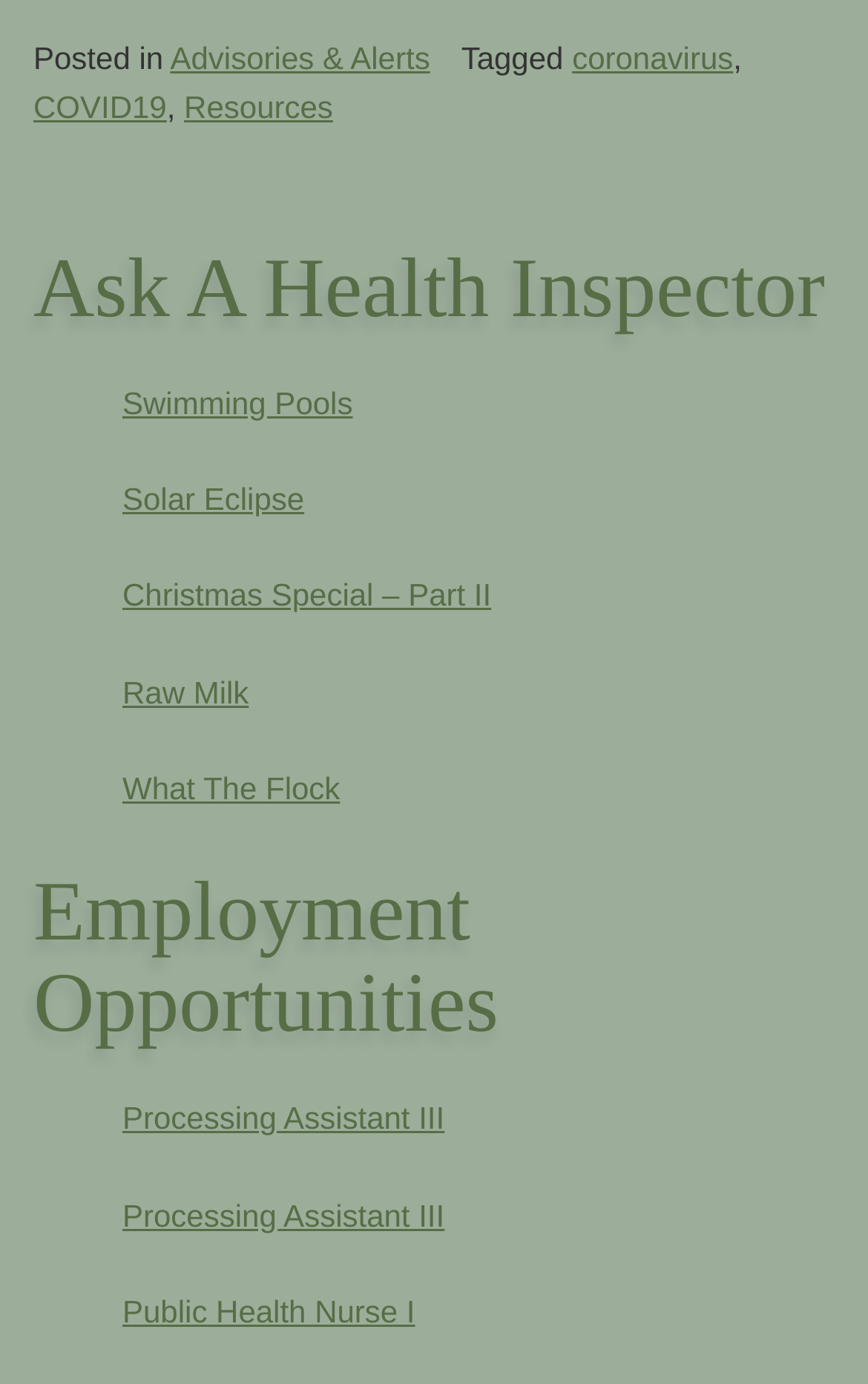Highlight the bounding box coordinates of the element you need to click to perform the following instruction: "Apply for 'Public Health Nurse I'."

[0.141, 0.93, 0.962, 0.966]